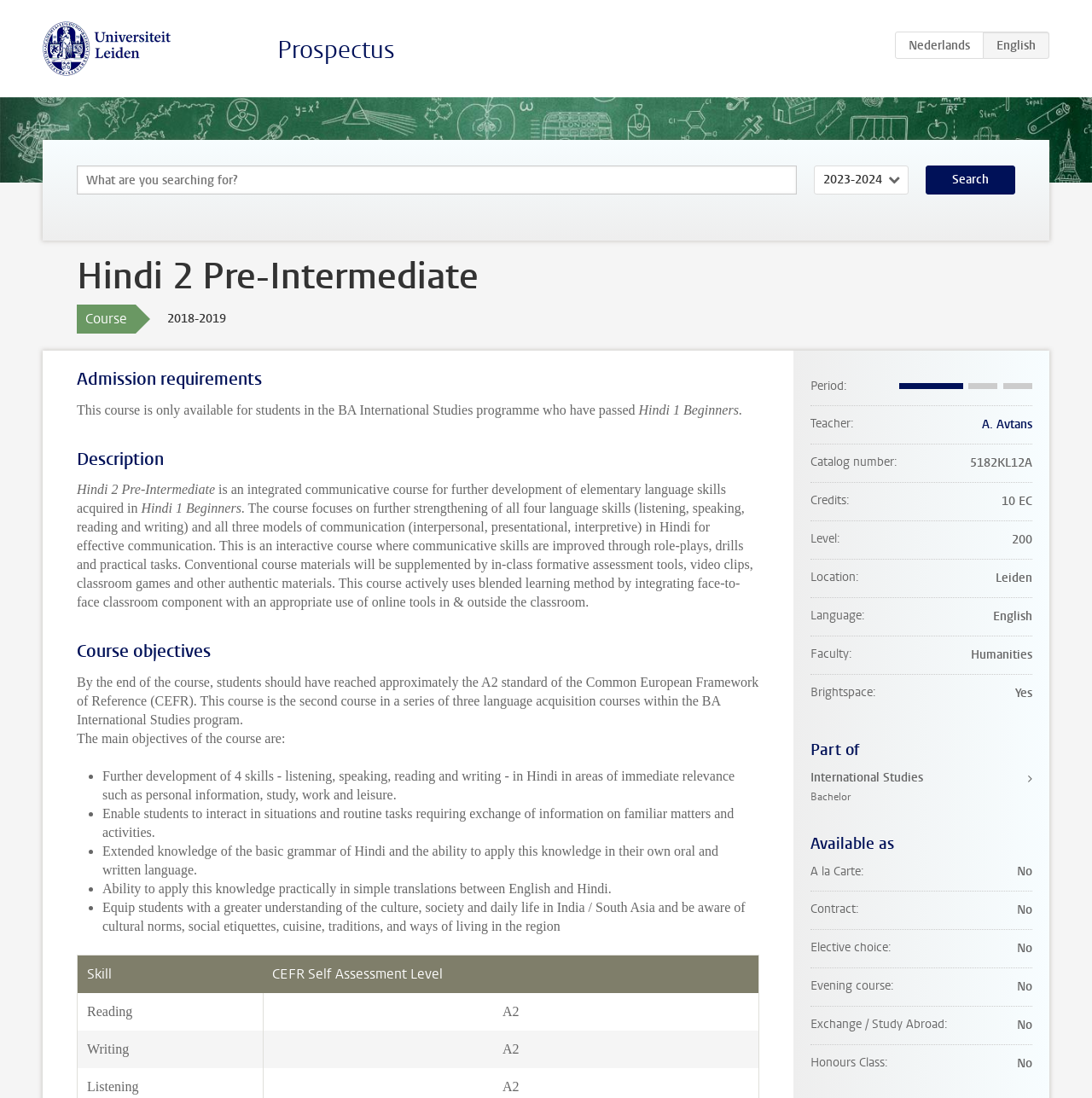Using the element description International Studies Bachelor, predict the bounding box coordinates for the UI element. Provide the coordinates in (top-left x, top-left y, bottom-right x, bottom-right y) format with values ranging from 0 to 1.

[0.742, 0.7, 0.945, 0.734]